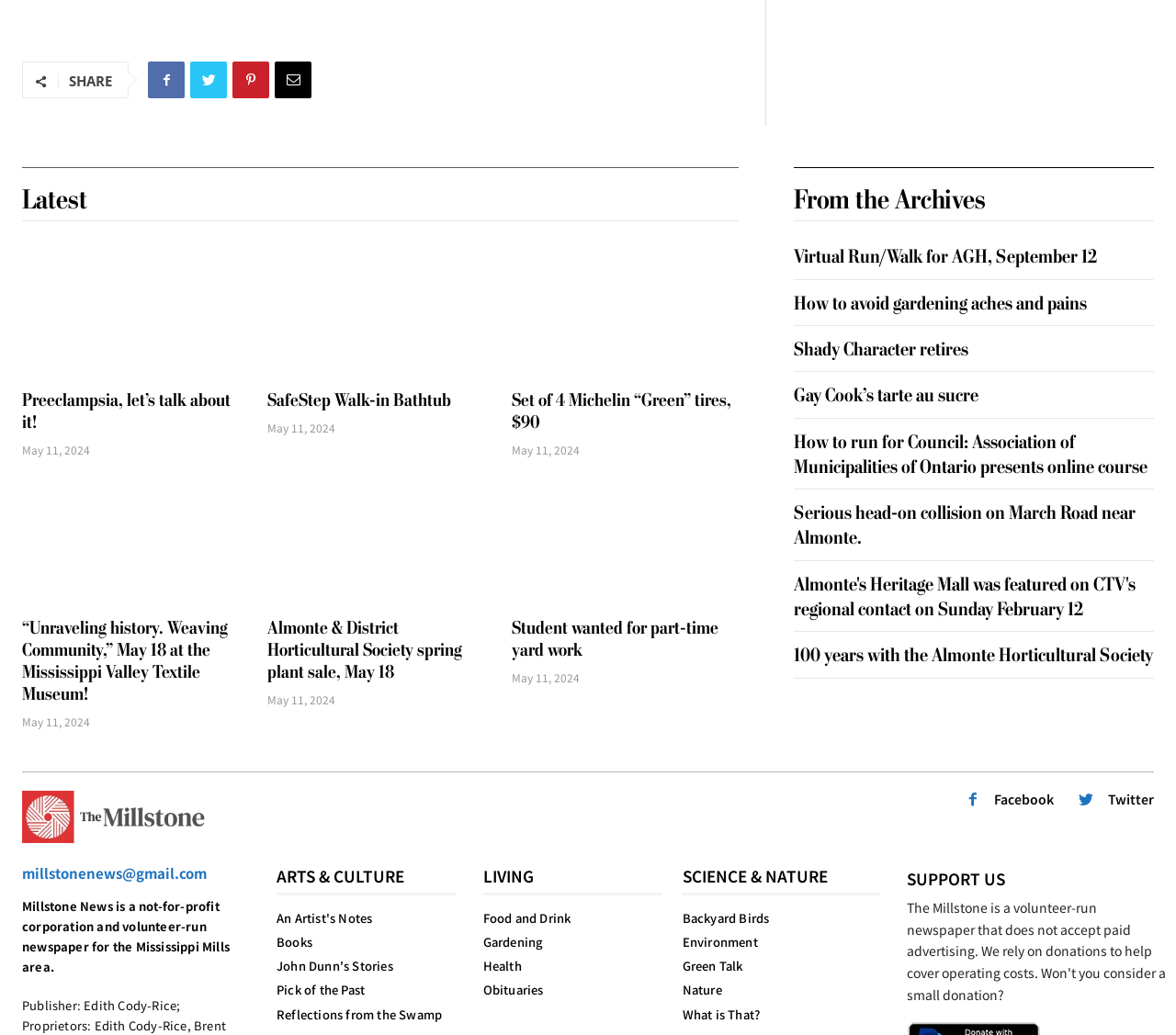How many articles are there under the LIVING category?
Refer to the image and respond with a one-word or short-phrase answer.

5